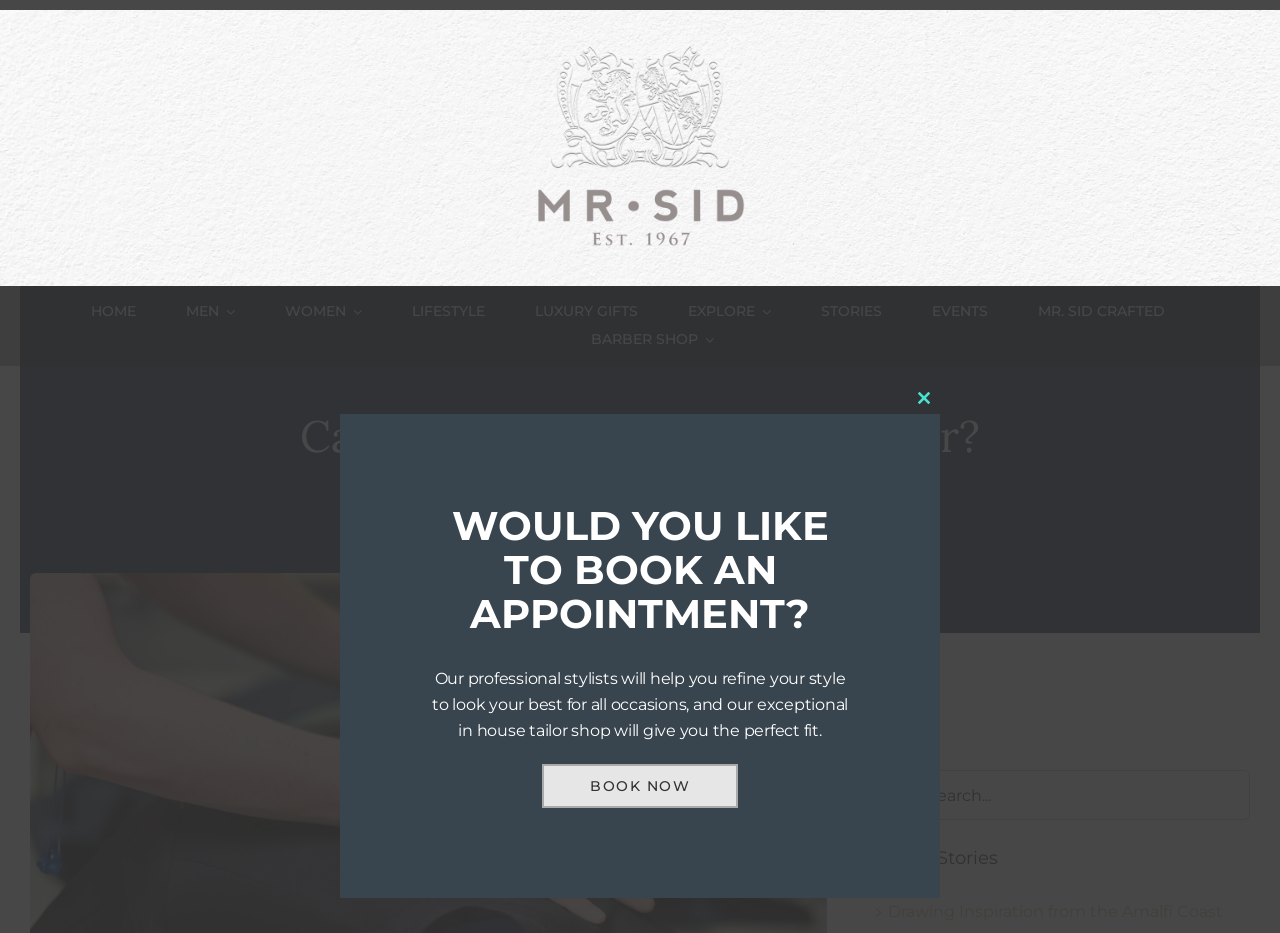Find the primary header on the webpage and provide its text.

Can You Trust Your Dry Cleaner?